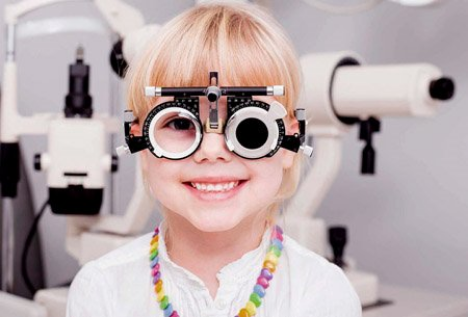What is the device on the child's face?
Please utilize the information in the image to give a detailed response to the question.

According to the caption, the child is wearing a phoropter, a device used to measure refractive errors in vision, which is evident from the image.